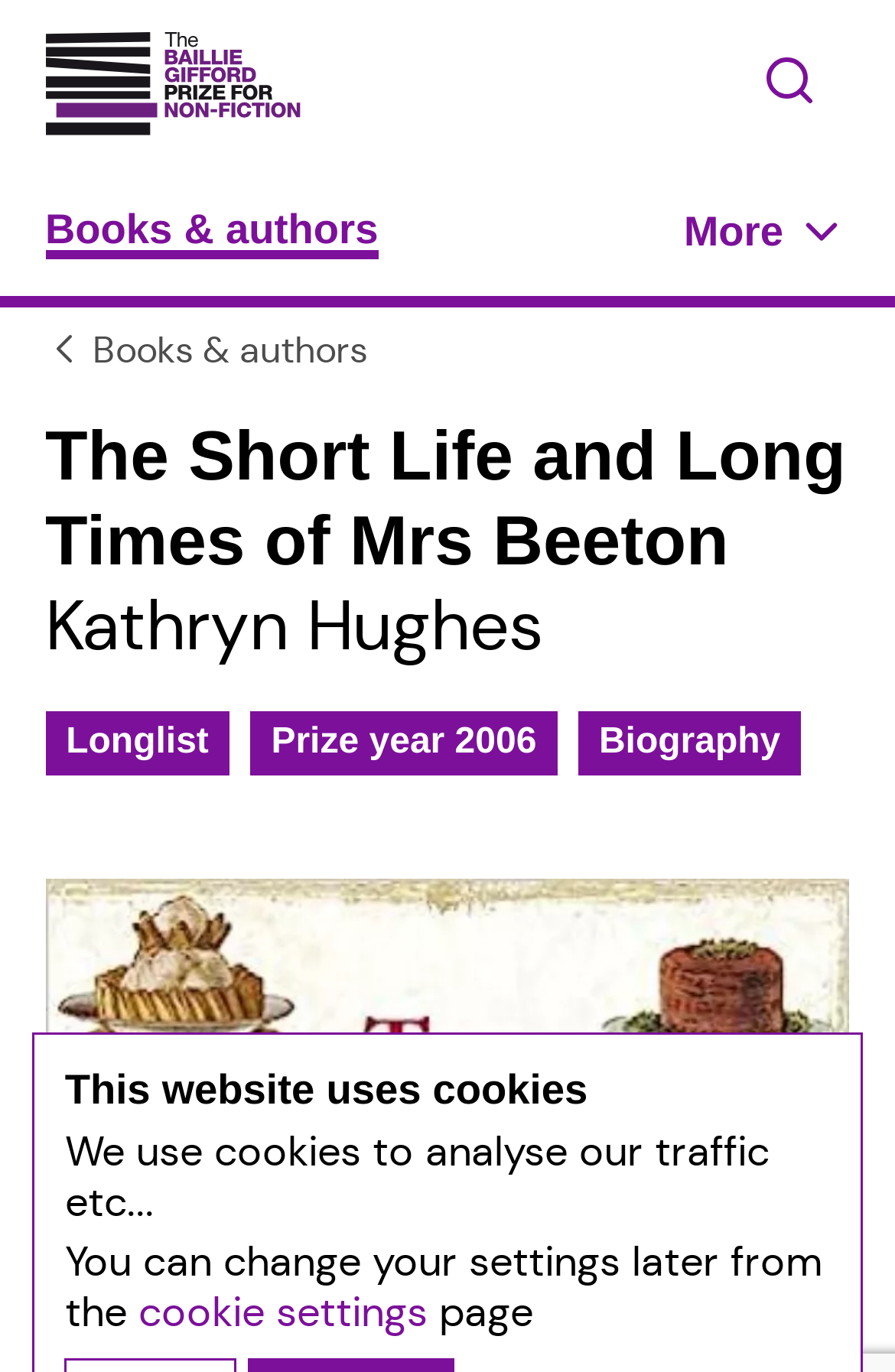For the following element description, predict the bounding box coordinates in the format (top-left x, top-left y, bottom-right x, bottom-right y). All values should be floating point numbers between 0 and 1. Description: aria-label="View the search box"

[0.816, 0.024, 0.95, 0.099]